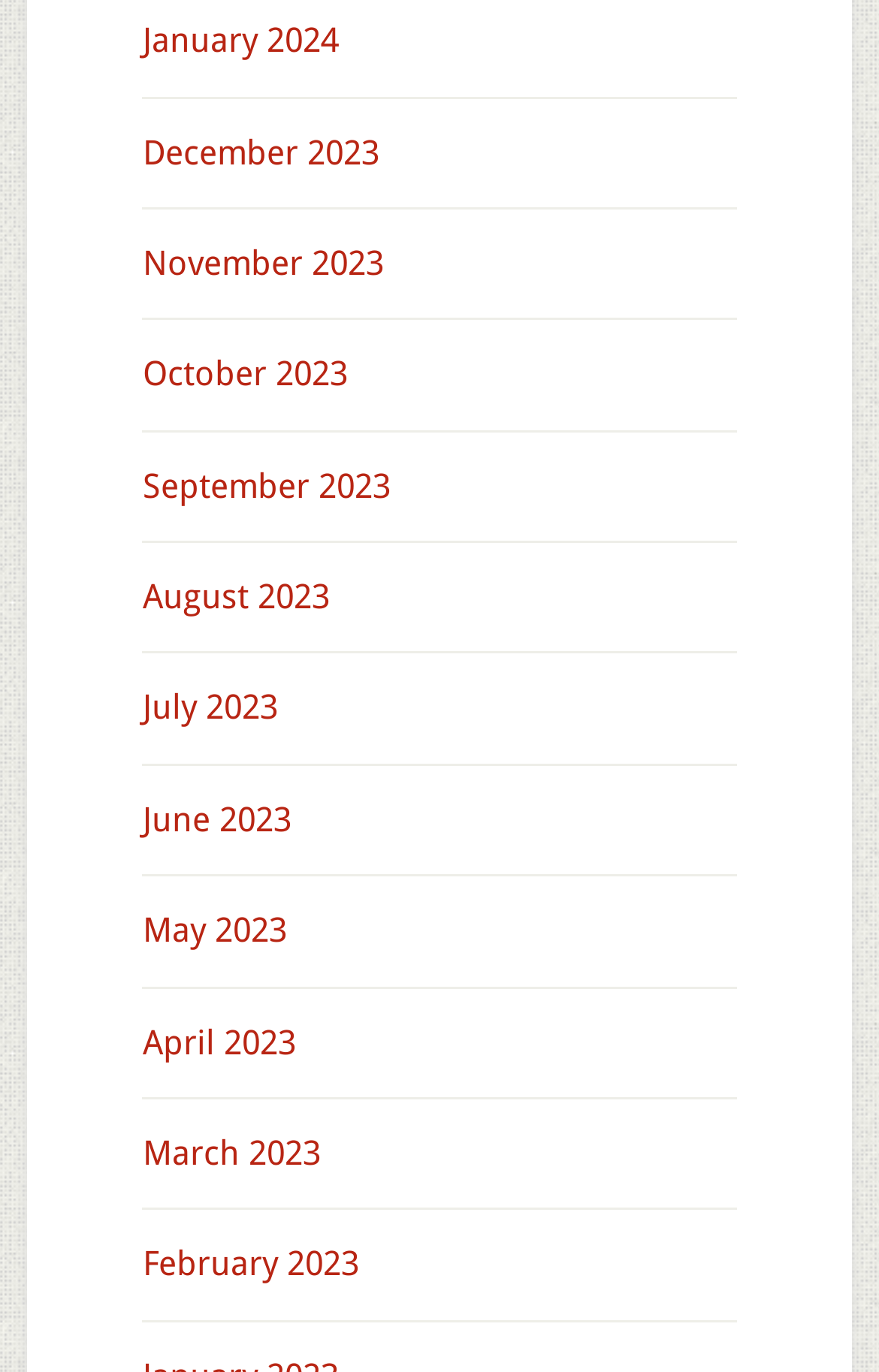Please examine the image and answer the question with a detailed explanation:
What is the position of the 'June 2023' link?

I compared the y1 and y2 coordinates of each link and found that the 'June 2023' link has a y1 value of 0.583, which is the 7th smallest y1 value among all the links, indicating that it is the 7th link from the top.